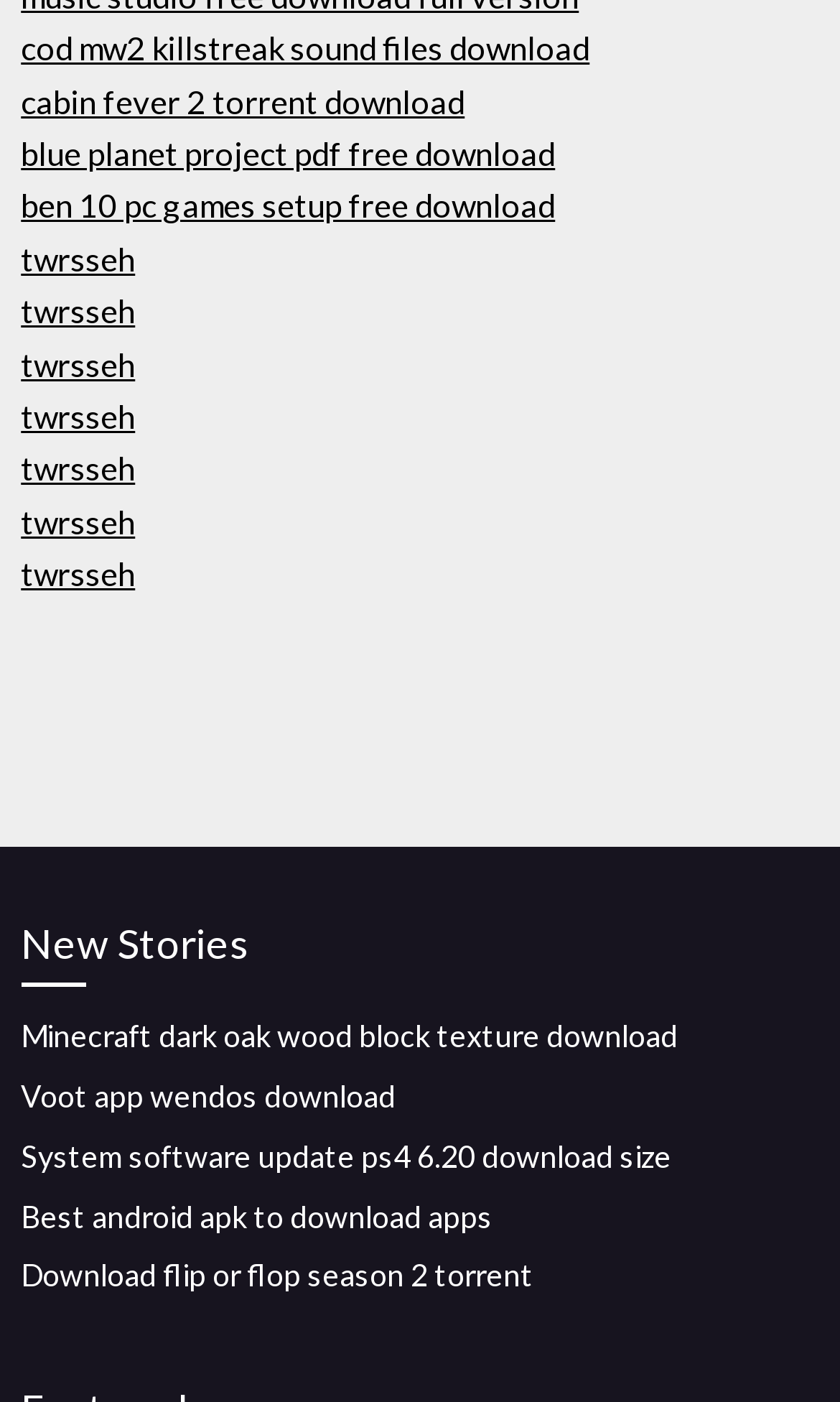Bounding box coordinates should be provided in the format (top-left x, top-left y, bottom-right x, bottom-right y) with all values between 0 and 1. Identify the bounding box for this UI element: Voot app wendos download

[0.025, 0.768, 0.471, 0.795]